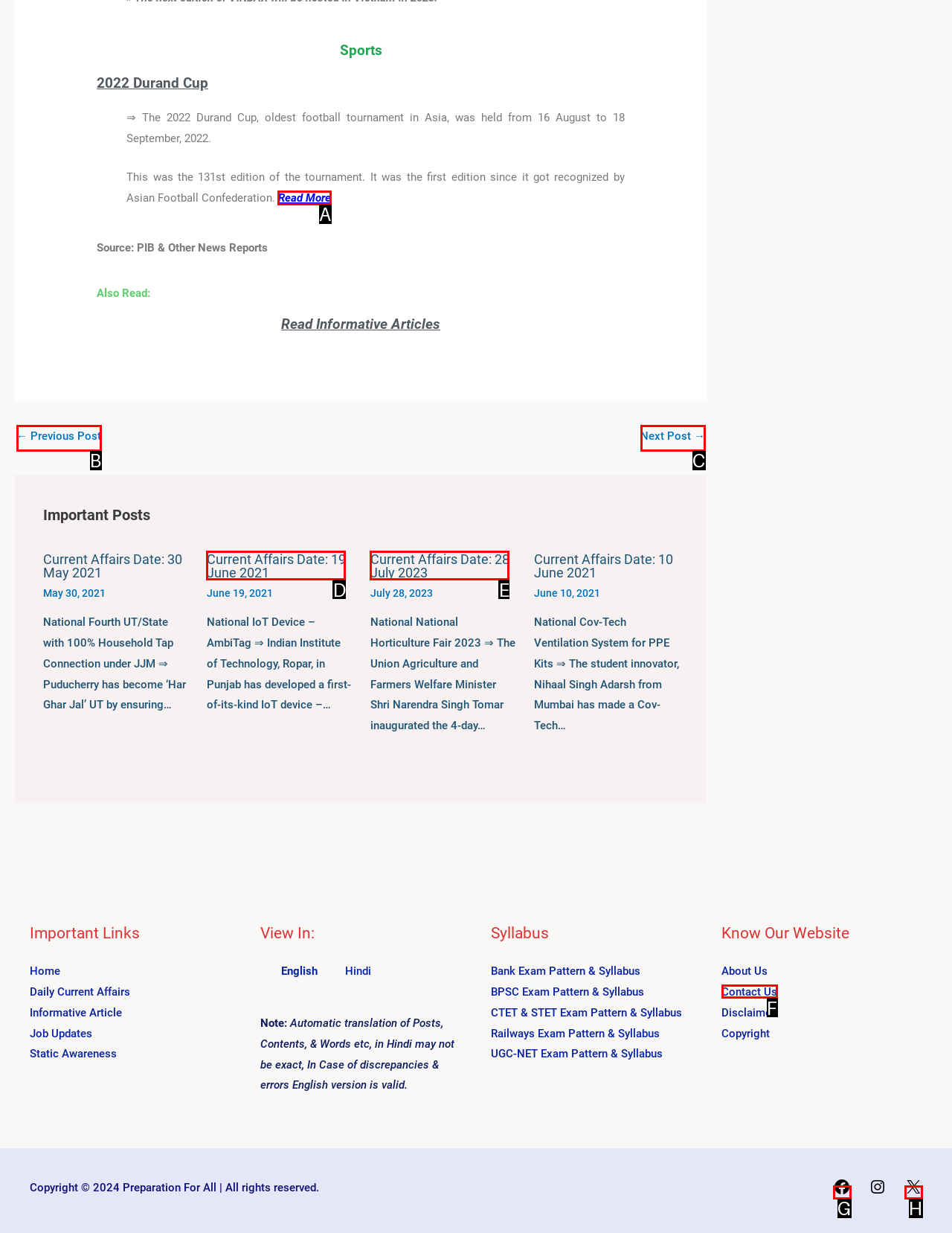Tell me which UI element to click to fulfill the given task: Read more about the 2022 Durand Cup. Respond with the letter of the correct option directly.

A